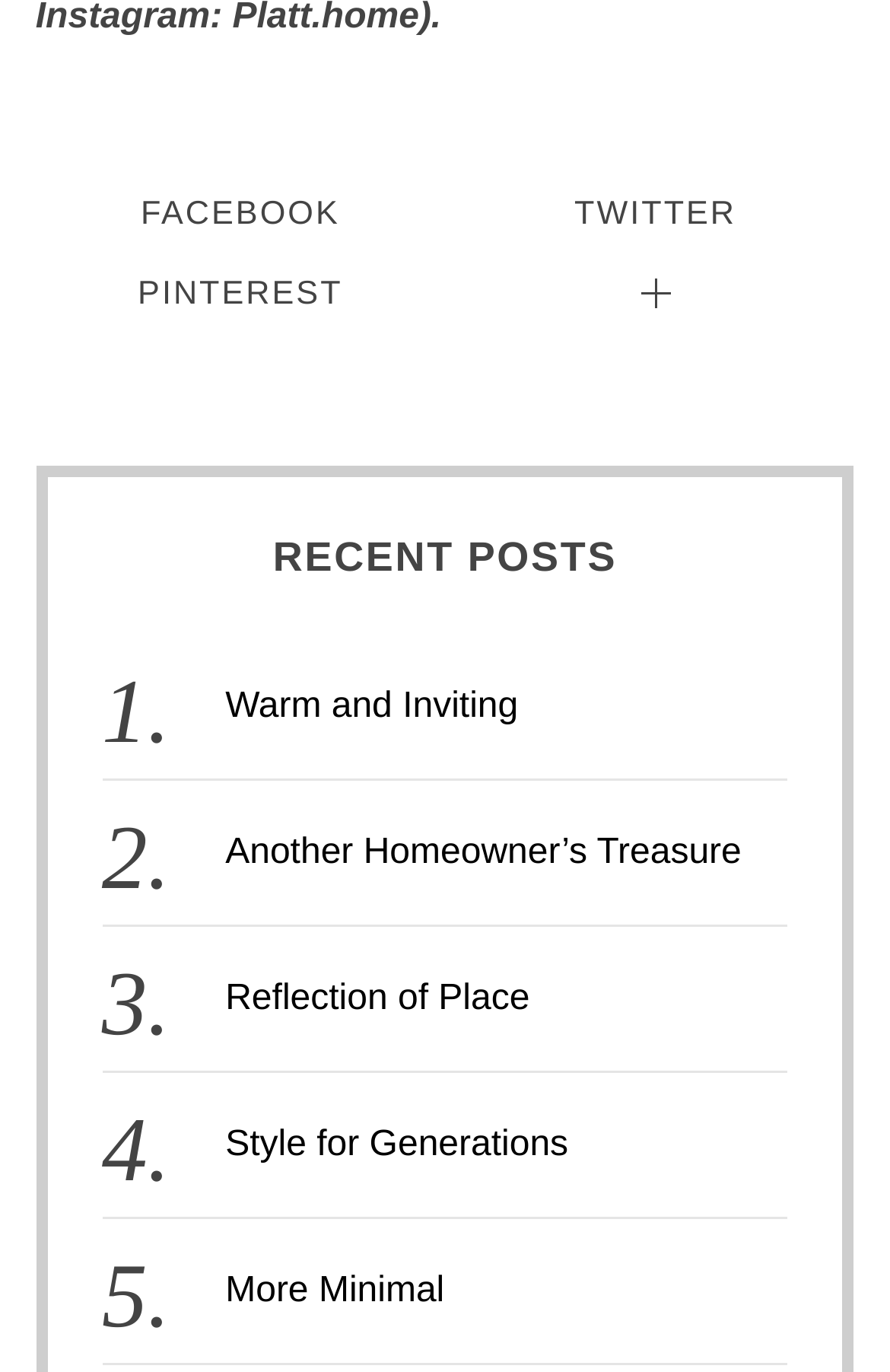Please identify the bounding box coordinates of the clickable region that I should interact with to perform the following instruction: "Explore 'Style for Generations'". The coordinates should be expressed as four float numbers between 0 and 1, i.e., [left, top, right, bottom].

[0.253, 0.82, 0.639, 0.848]